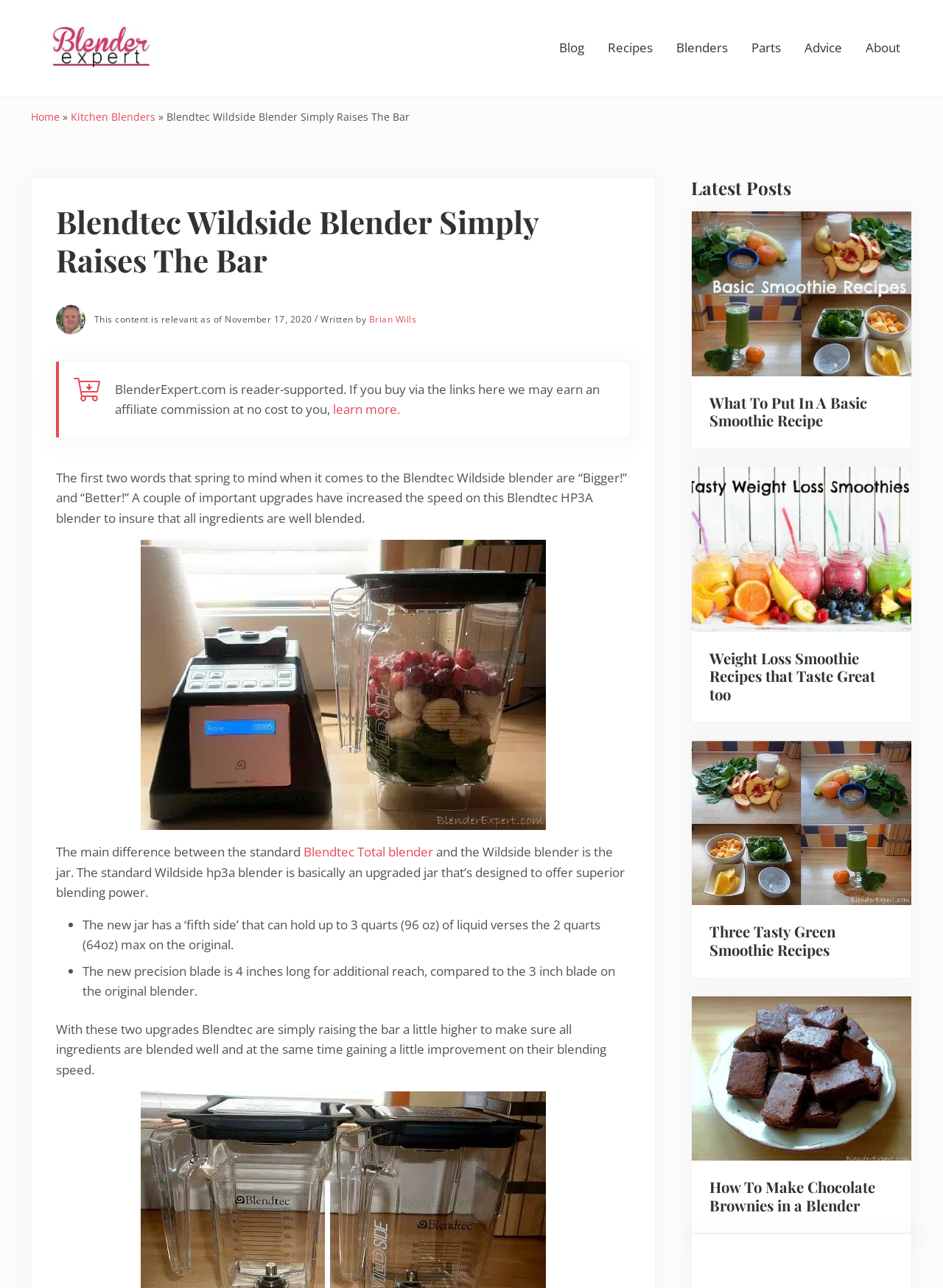Elaborate on the webpage's design and content in a detailed caption.

The webpage is about the Blendtec Wildside blender, with a focus on its upgraded features and performance. At the top of the page, there are three "Skip to" links, allowing users to navigate to the main content, header right navigation, or site footer. Below these links, there is a logo and a tagline that reads "Best smoothie blender. Explore the top rated blenders, quality reviews, comparisons, fantastic recipes, parts info and more."

The header section features a navigation menu with links to "Blog", "Recipes", "Blenders", "Parts", "Advice", and "About". Below the header, there is a breadcrumb navigation section that shows the current page's location in the website's hierarchy.

The main content of the page is divided into two sections. On the left, there is a article section that discusses the Blendtec Wildside blender's features and upgrades. The article is written by Brian and has a timestamp of November 17, 2020. The content is divided into paragraphs, with headings and bullet points highlighting the key points. There are also images of the blender and its components.

On the right, there is a sidebar section that features a list of latest posts, including "What To Put In A Basic Smoothie Recipe", "Weight Loss Smoothie Recipes that Taste Great too", "Three Tasty Green Smoothie Recipes", and "How To Make Chocolate Brownies in a Blender". Each post has a heading and a link to the full article.

Throughout the page, there are several calls-to-action, including affiliate links and a disclaimer about the website's affiliate policy. Overall, the webpage is well-organized and easy to navigate, with a clear focus on providing information and resources about the Blendtec Wildside blender.